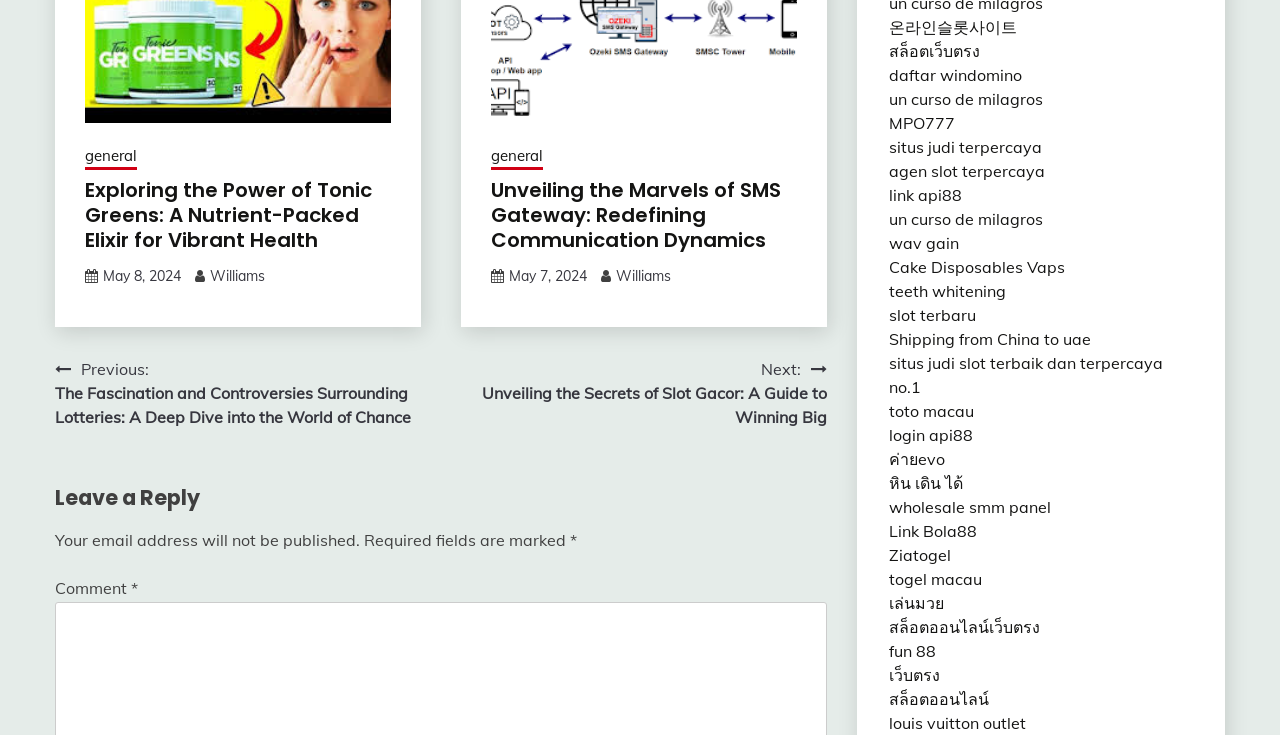Please determine the bounding box coordinates for the UI element described as: "May 7, 2024May 7, 2024".

[0.398, 0.364, 0.458, 0.388]